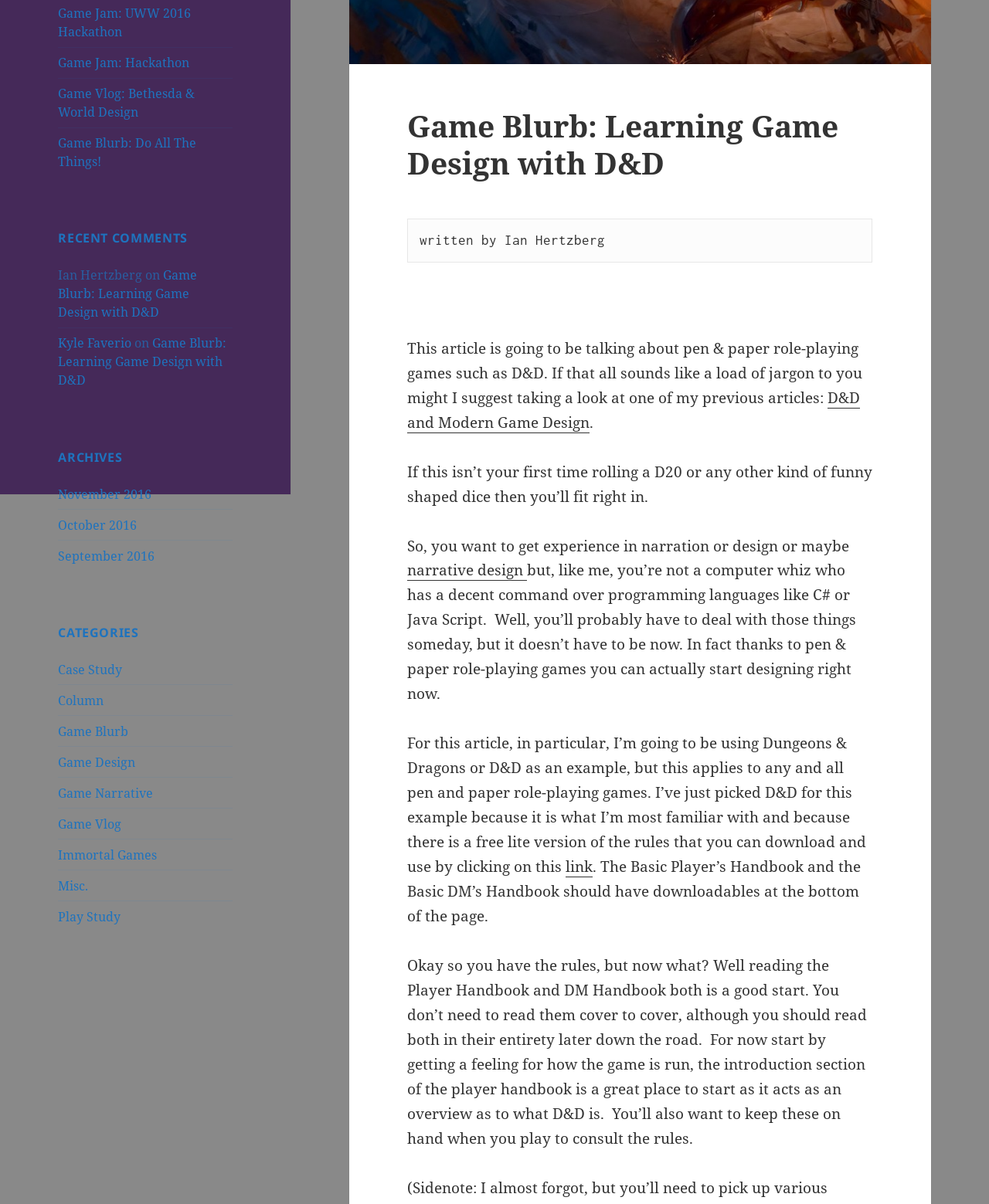Using the description "Game Jam: Hackathon", locate and provide the bounding box of the UI element.

[0.059, 0.045, 0.192, 0.059]